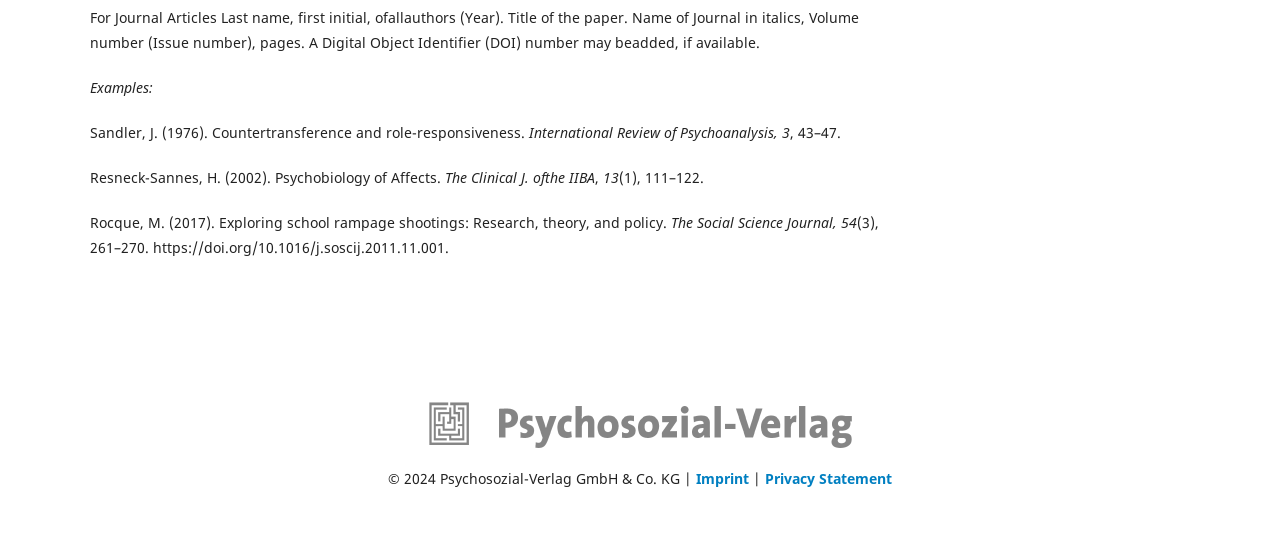Determine the bounding box coordinates for the UI element described. Format the coordinates as (top-left x, top-left y, bottom-right x, bottom-right y) and ensure all values are between 0 and 1. Element description: Imprint

[0.544, 0.88, 0.585, 0.916]